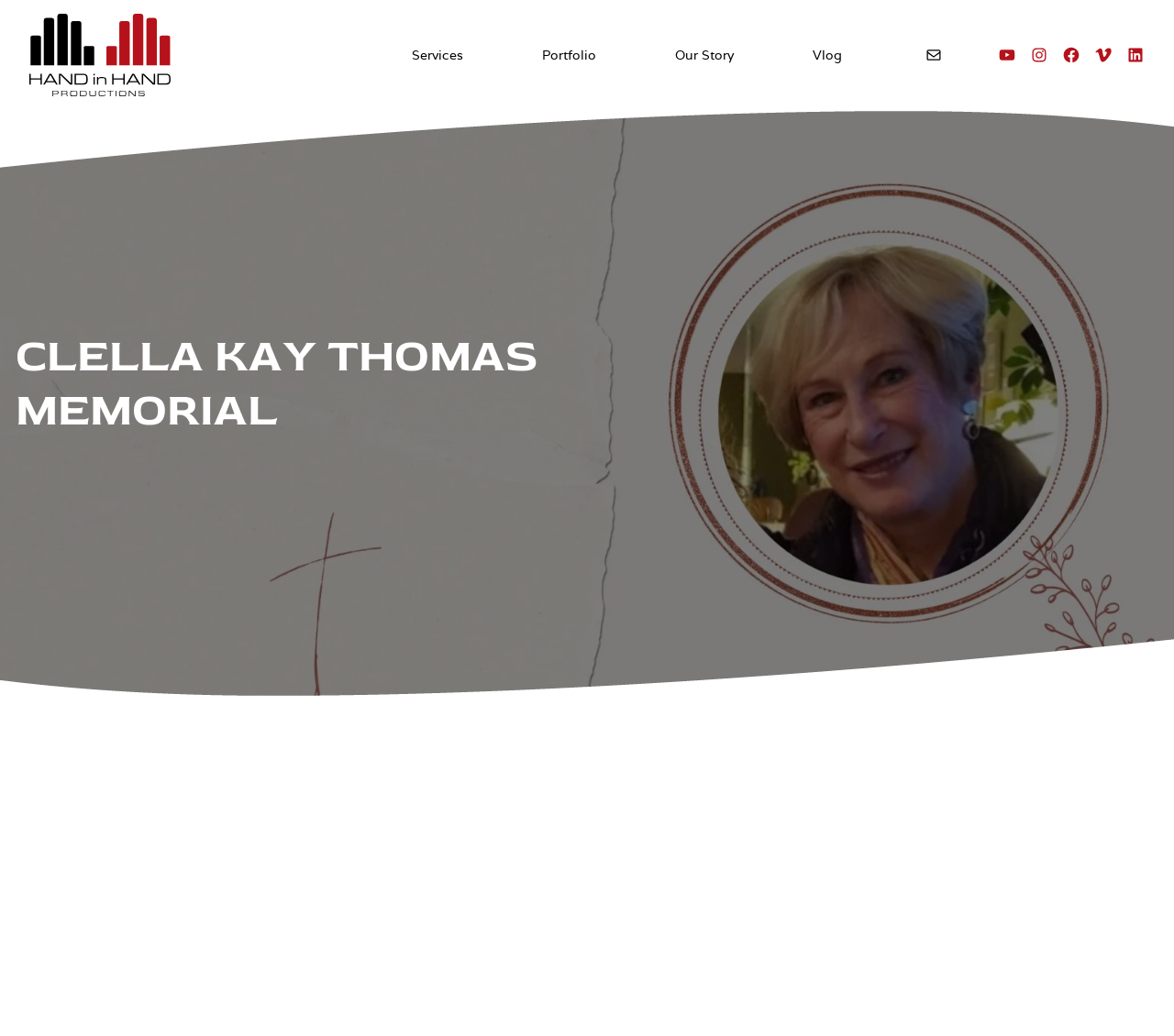Please determine the heading text of this webpage.

CLELLA KAY THOMAS MEMORIAL